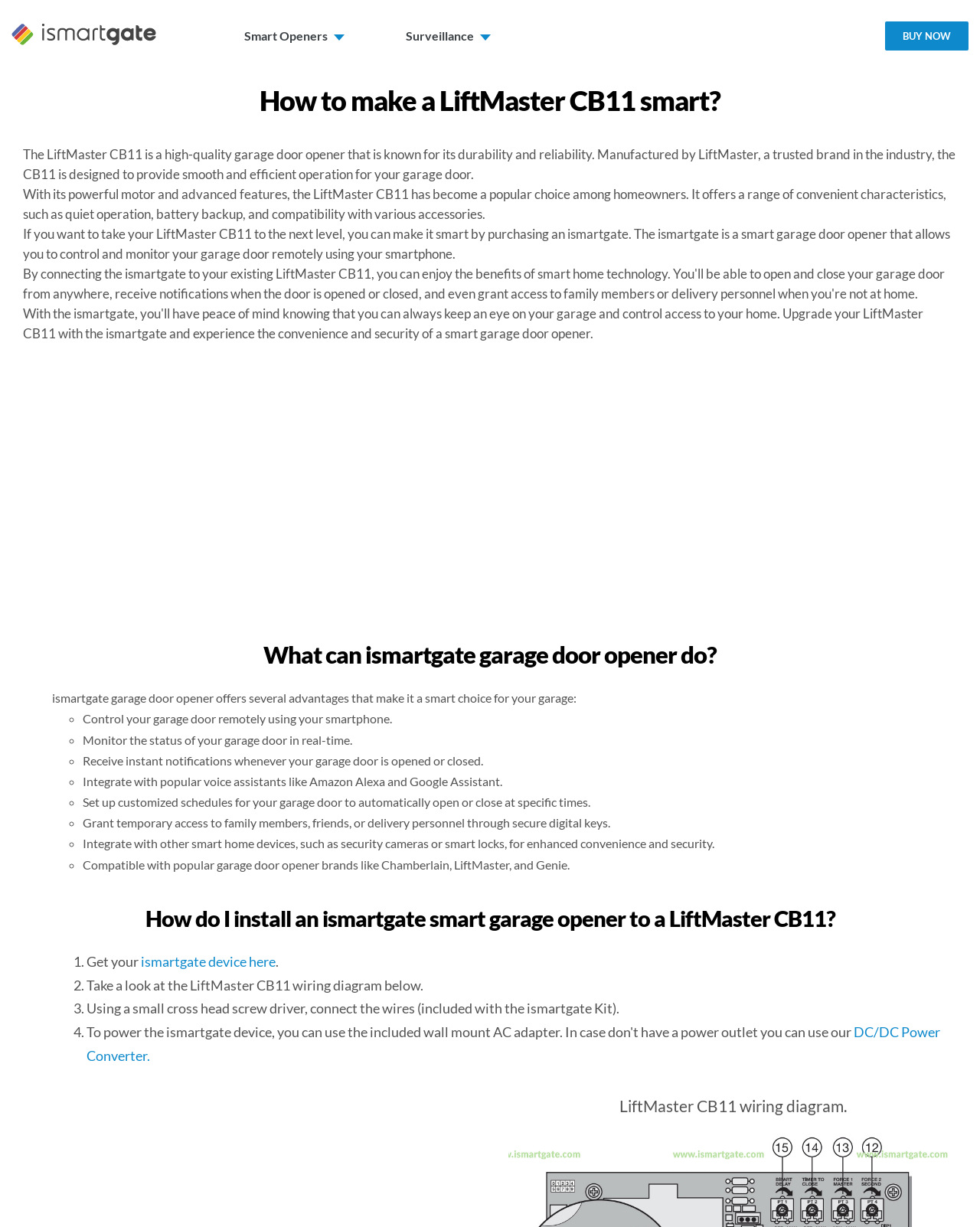Identify the bounding box coordinates of the element that should be clicked to fulfill this task: "Go to the top of the page". The coordinates should be provided as four float numbers between 0 and 1, i.e., [left, top, right, bottom].

[0.904, 0.777, 0.941, 0.799]